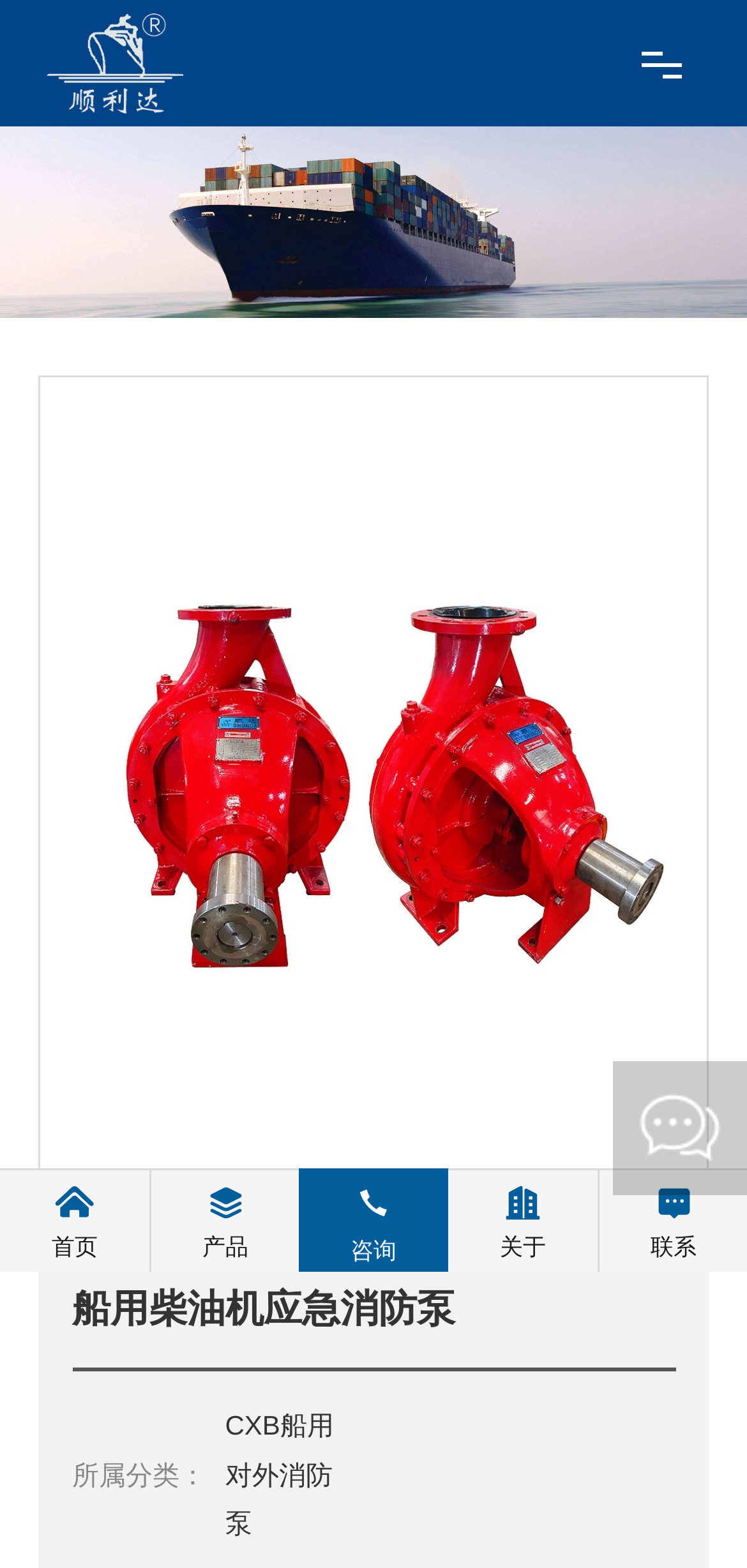Please identify the coordinates of the bounding box for the clickable region that will accomplish this instruction: "Click the '联系我们' link".

[0.038, 0.528, 0.962, 0.601]